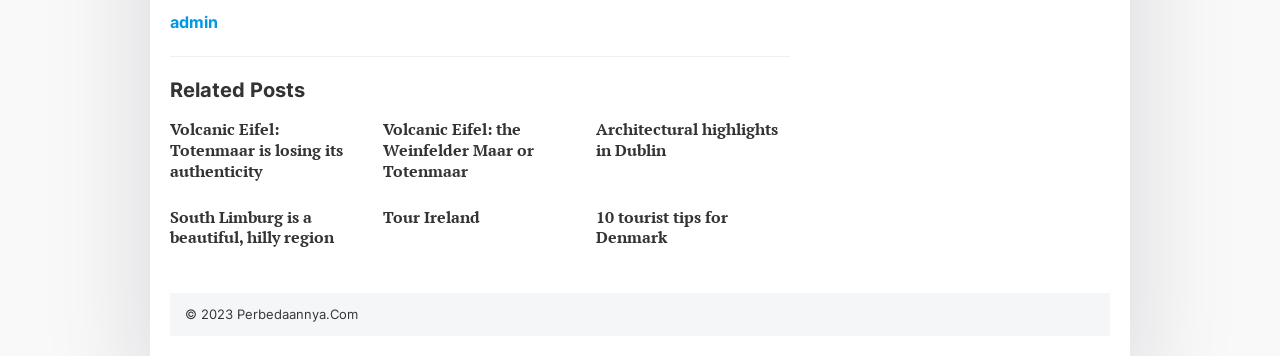Answer the question below using just one word or a short phrase: 
How many posts are listed?

6